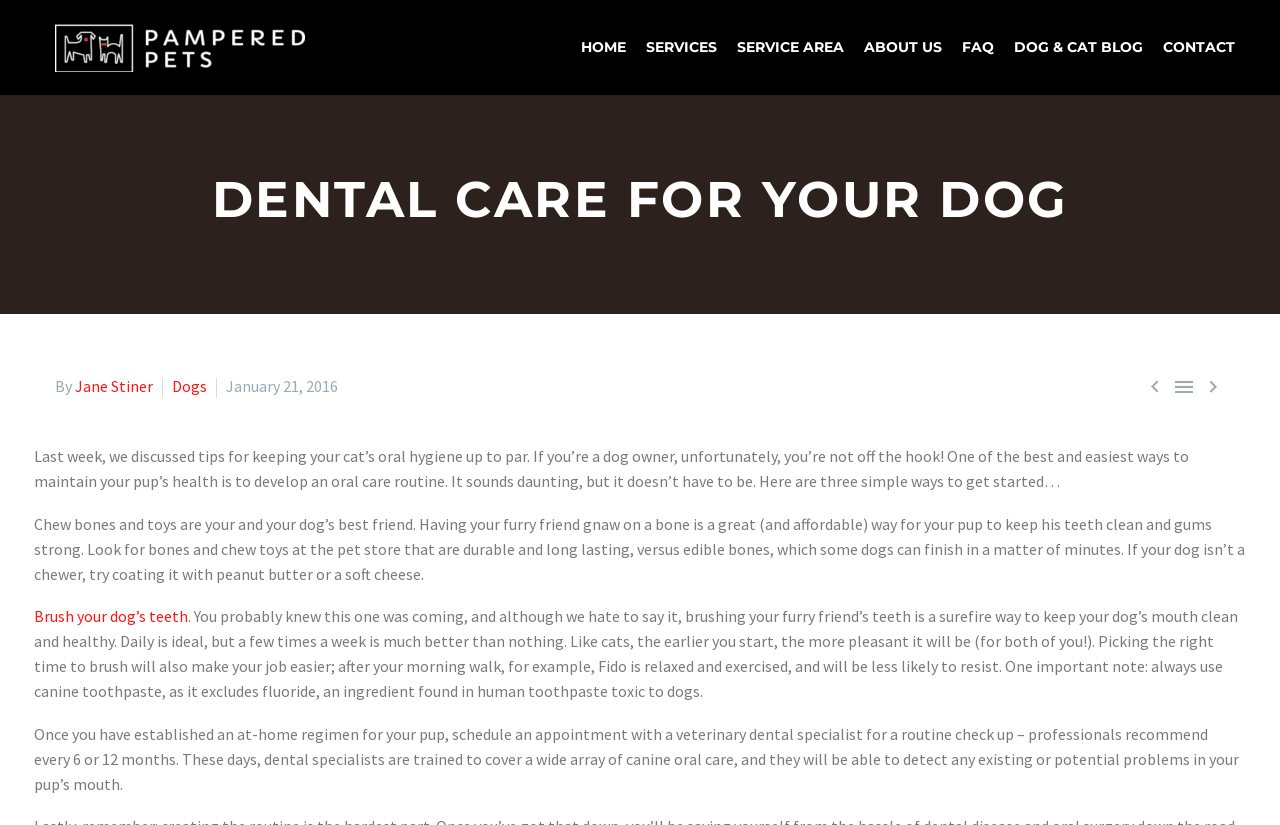Locate the bounding box of the UI element described by: "Dogs" in the given webpage screenshot.

[0.134, 0.456, 0.162, 0.48]